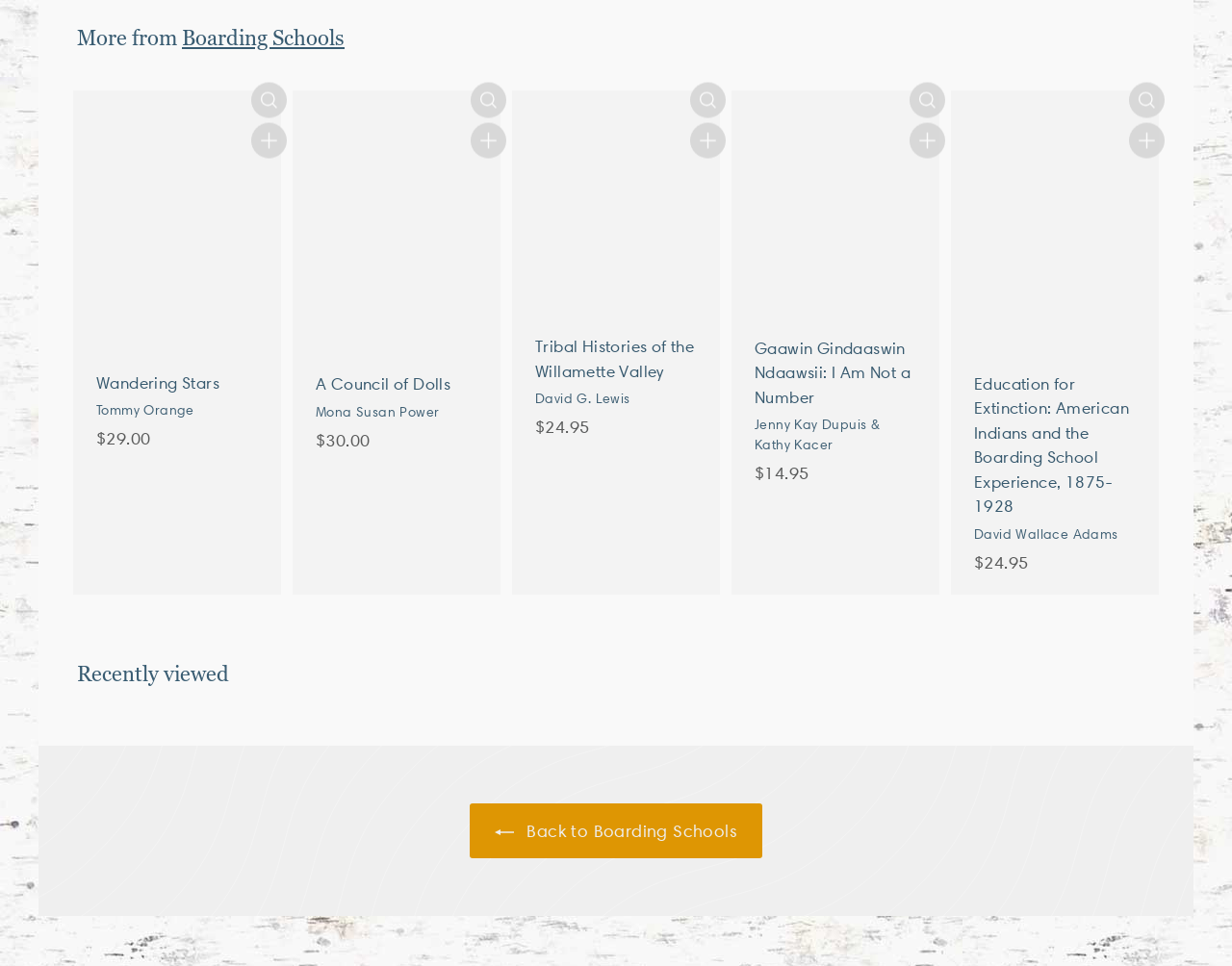Give a one-word or one-phrase response to the question: 
What is the purpose of the 'Quick shop' button?

To quickly shop